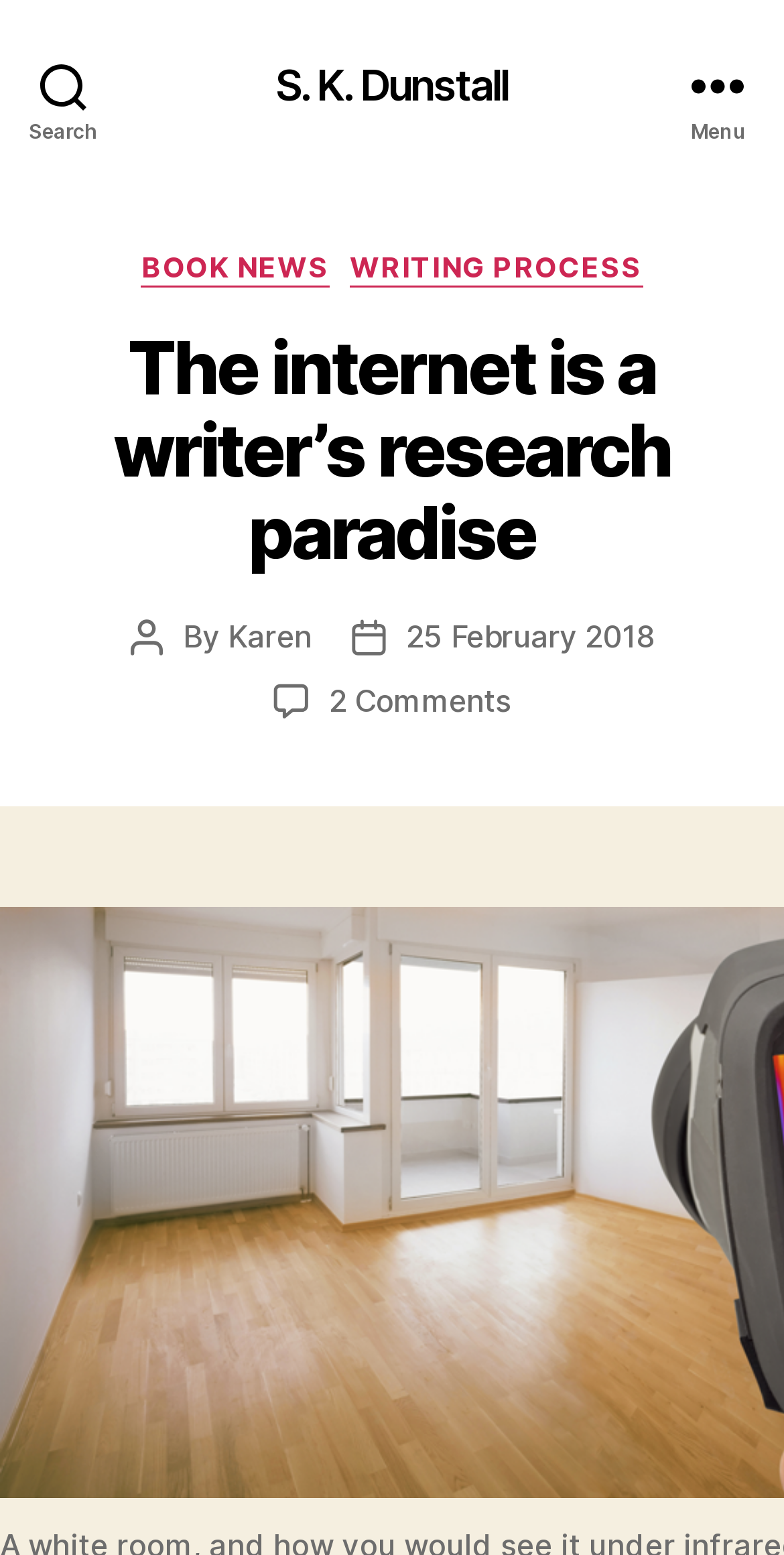What is the date of the article?
Based on the image content, provide your answer in one word or a short phrase.

25 February 2018